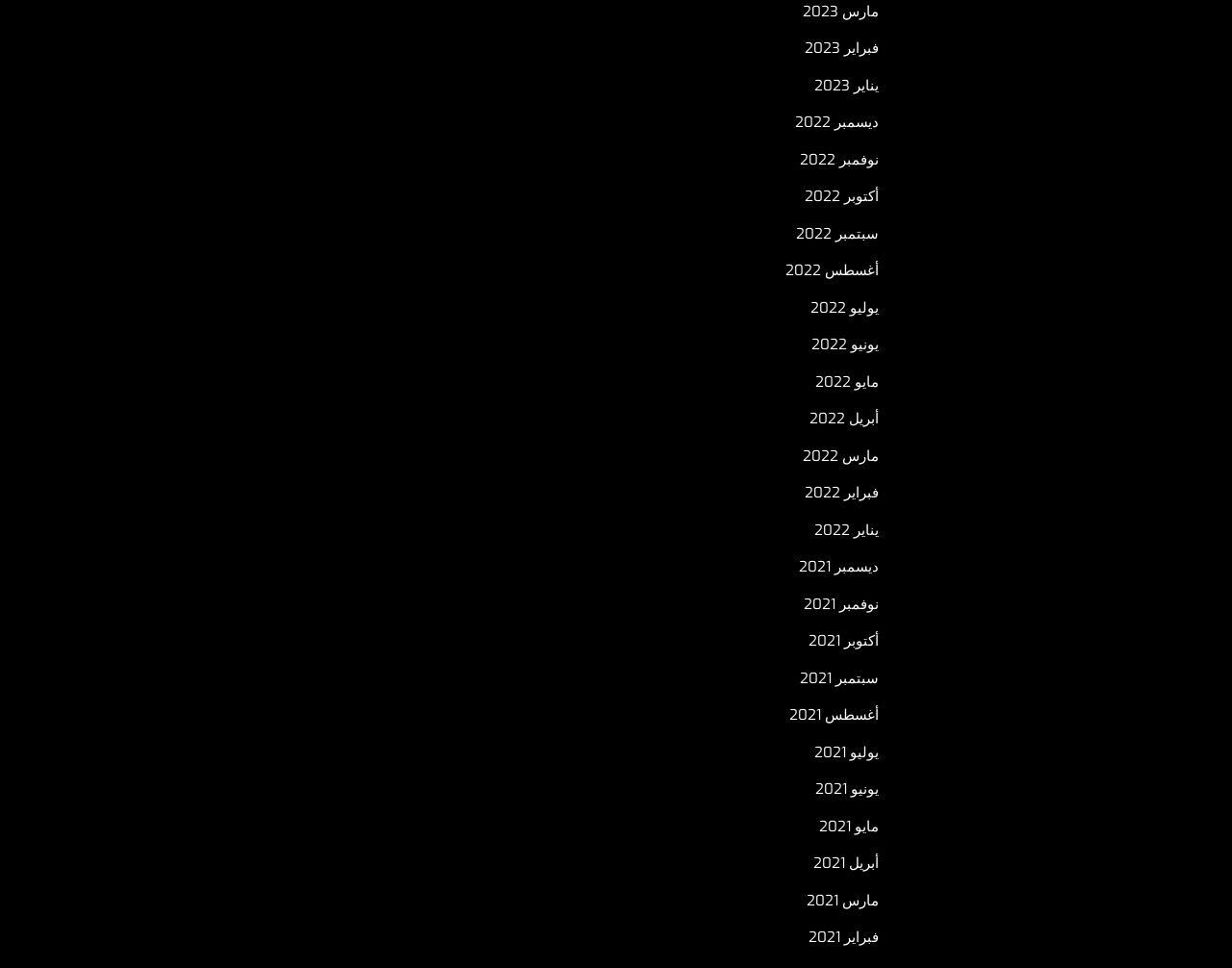Is the month 'ديسمبر 2022' listed?
Based on the image, please offer an in-depth response to the question.

I searched for the month 'ديسمبر 2022' in the list of links and found that it is indeed present, with a bounding box coordinate of [0.645, 0.116, 0.713, 0.136].